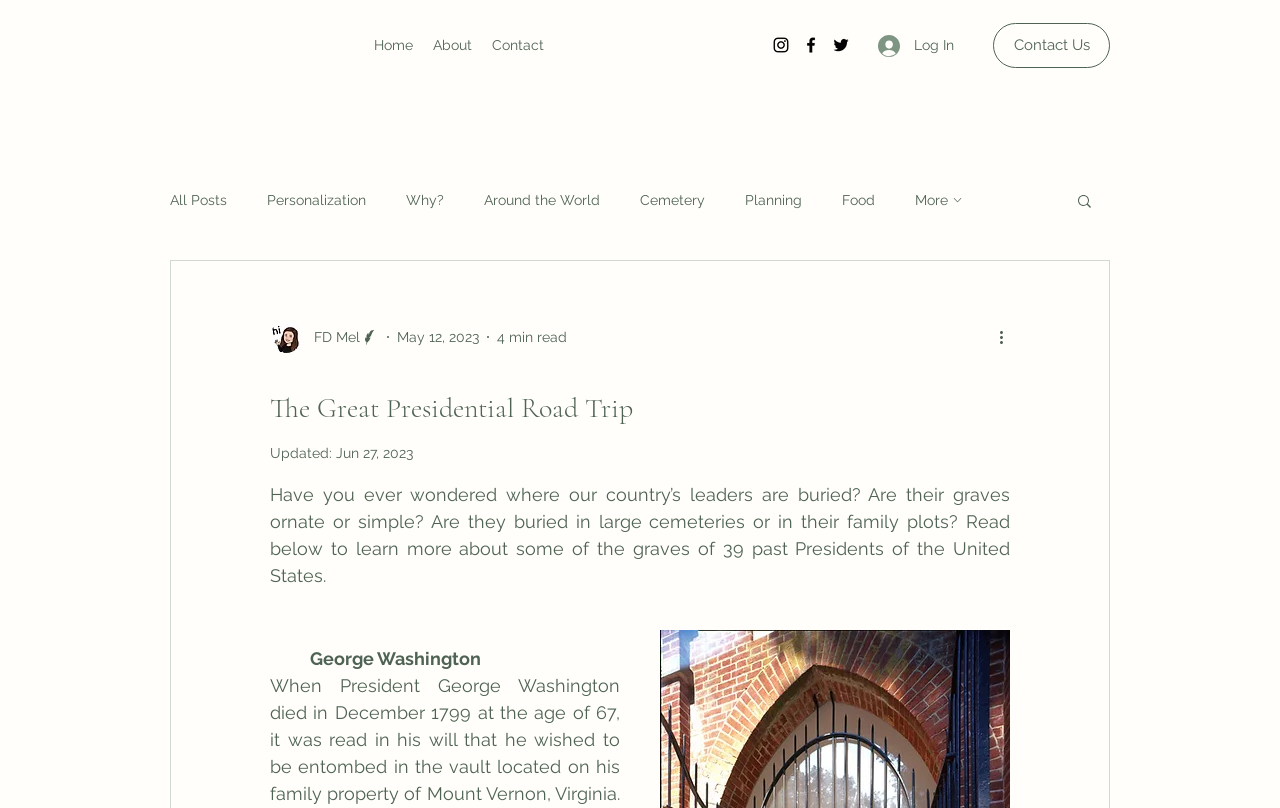Can you identify the bounding box coordinates of the clickable region needed to carry out this instruction: 'Search for a topic'? The coordinates should be four float numbers within the range of 0 to 1, stated as [left, top, right, bottom].

[0.84, 0.238, 0.855, 0.264]